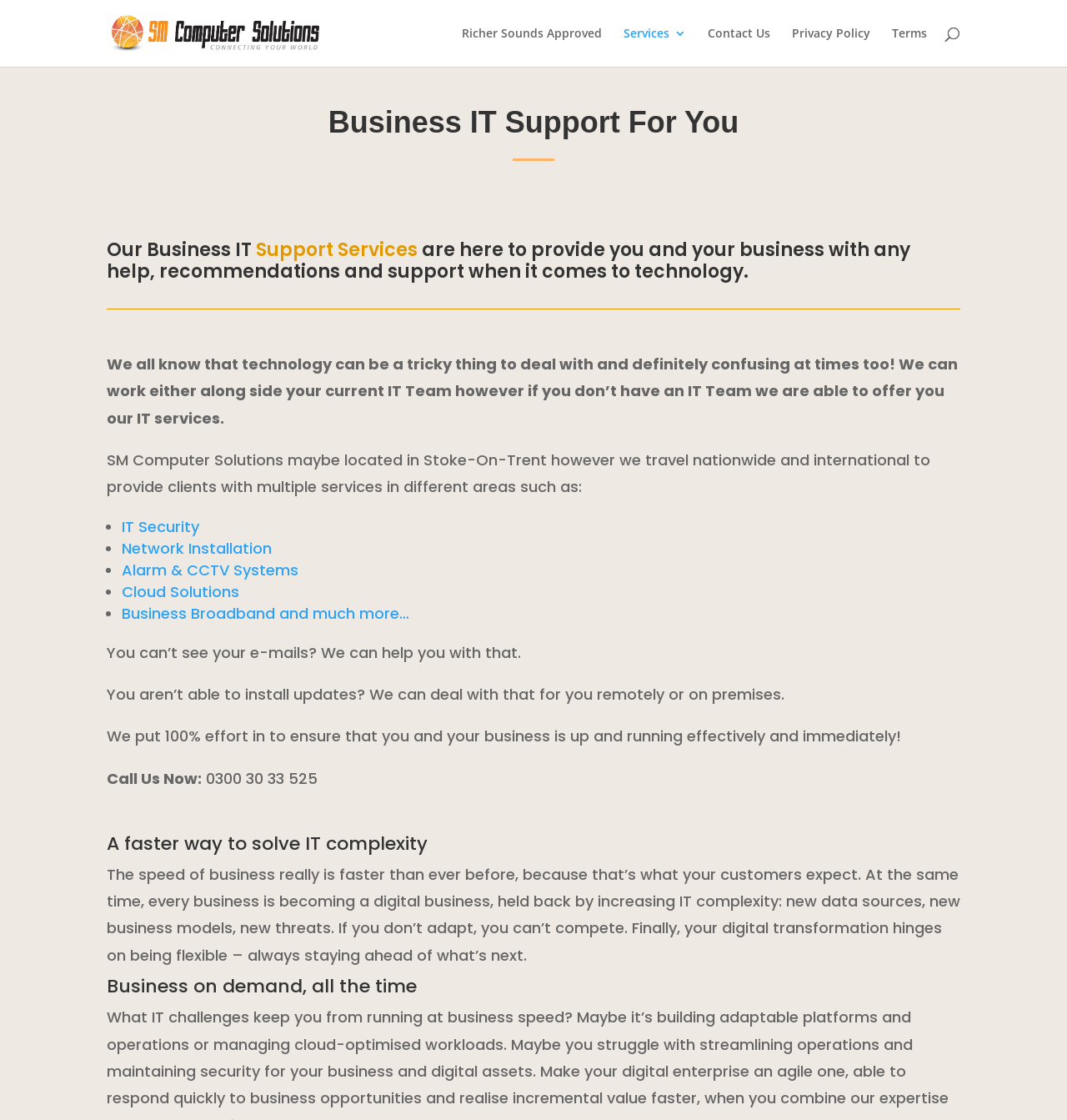Locate the bounding box coordinates of the clickable part needed for the task: "Search for something".

[0.1, 0.0, 0.9, 0.001]